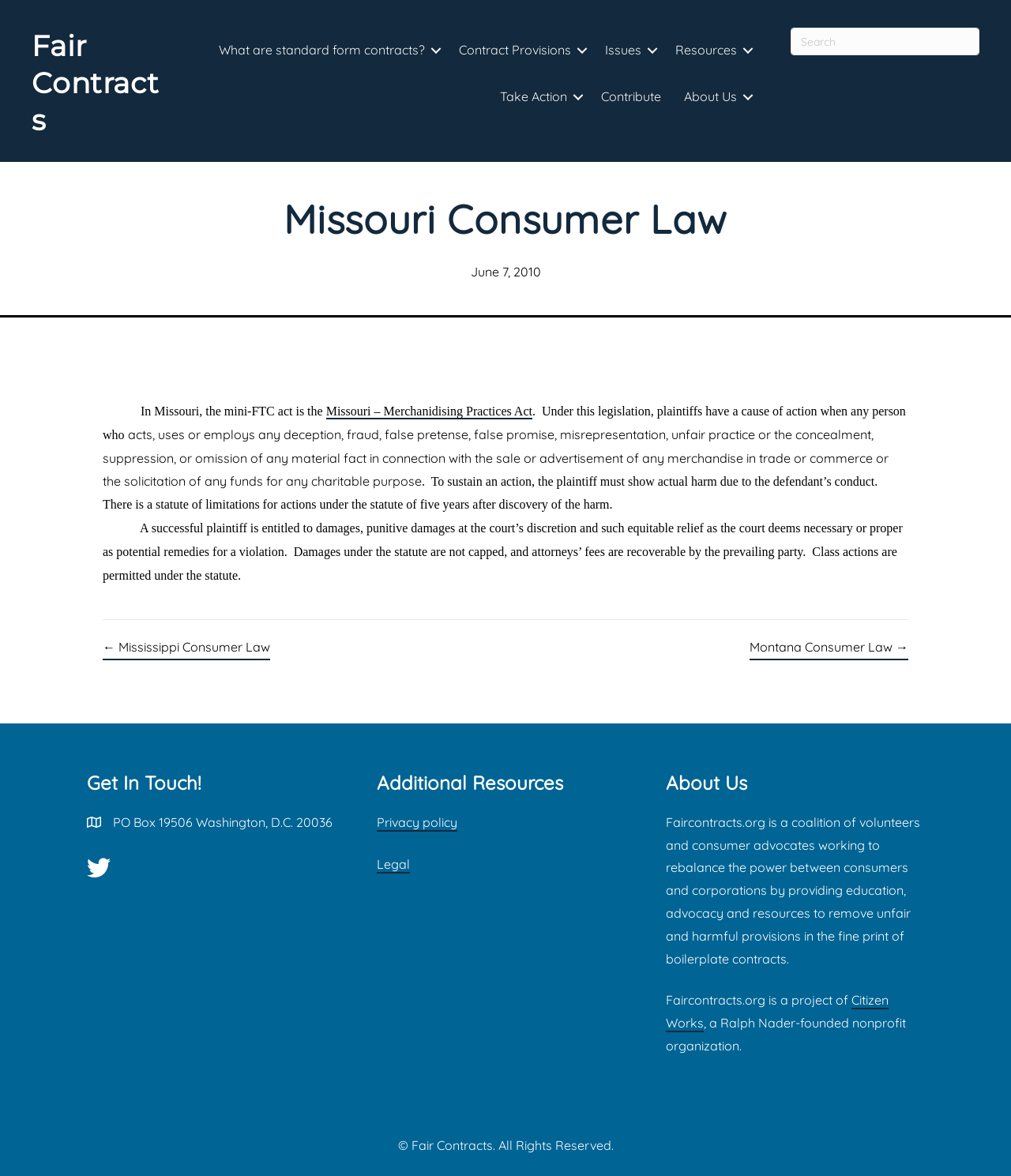What is the statute of limitations for actions under the Missouri Consumer Law?
Using the image as a reference, answer the question with a short word or phrase.

5 years